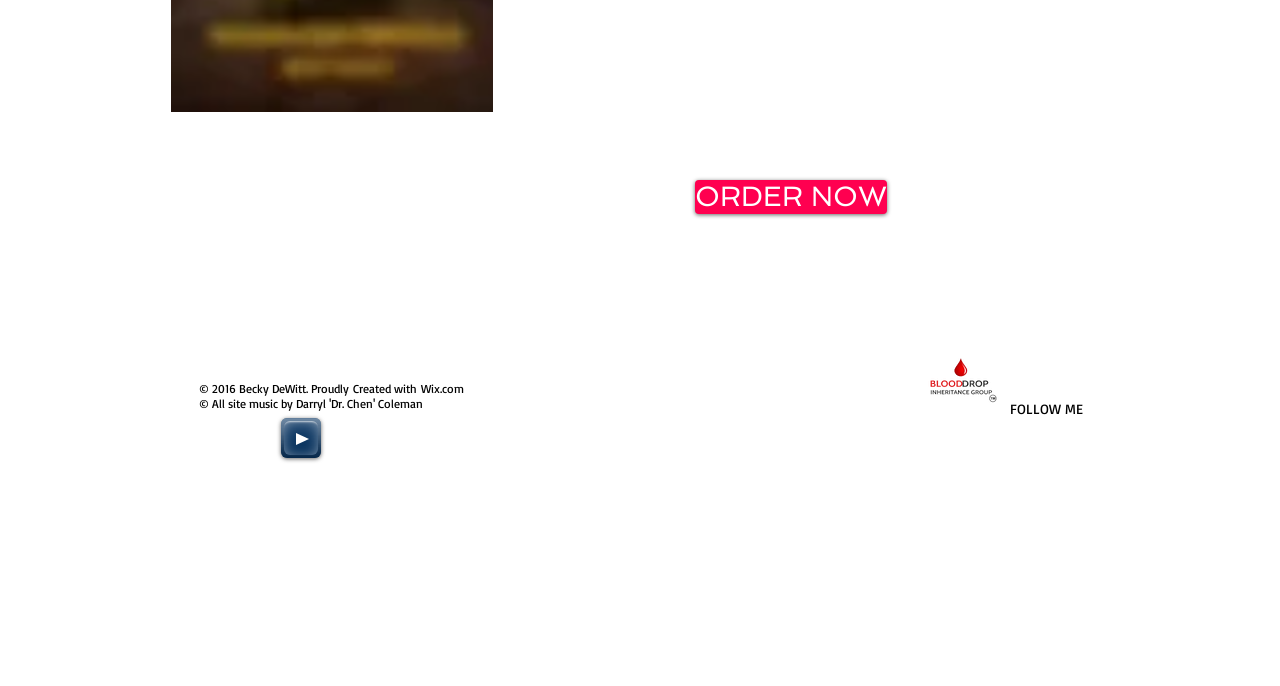Locate the UI element described by aria-label="Twitter Social Icon" and provide its bounding box coordinates. Use the format (top-left x, top-left y, bottom-right x, bottom-right y) with all values as floating point numbers between 0 and 1.

[0.79, 0.516, 0.821, 0.574]